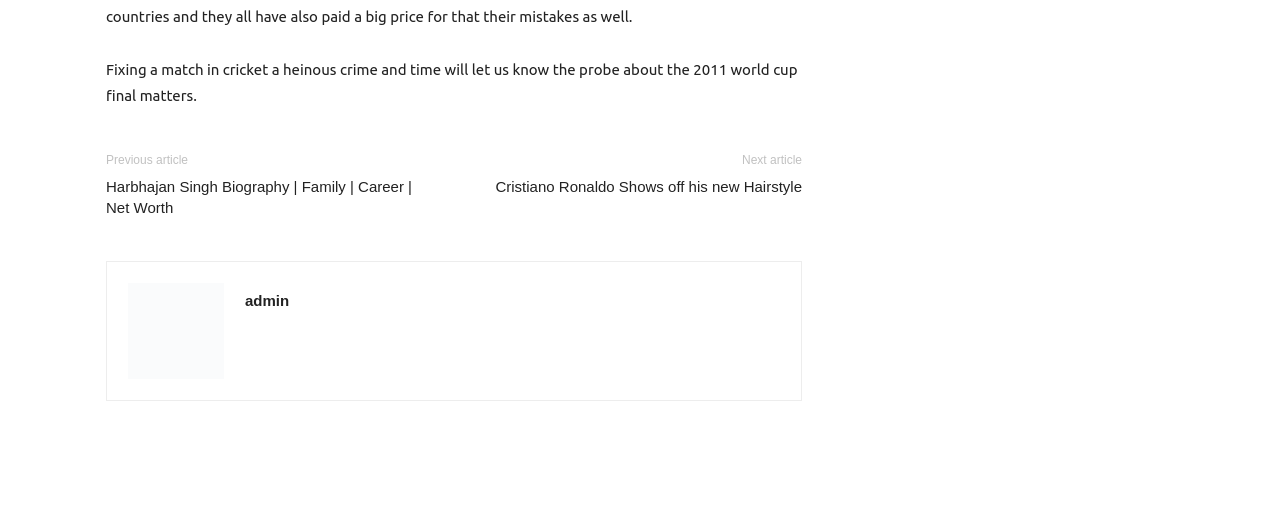Please analyze the image and give a detailed answer to the question:
What is the topic of the article?

Based on the StaticText element with the text 'Fixing a match in cricket a heinous crime and time will let us know the probe about the 2011 world cup final matters.', it can be inferred that the topic of the article is cricket.